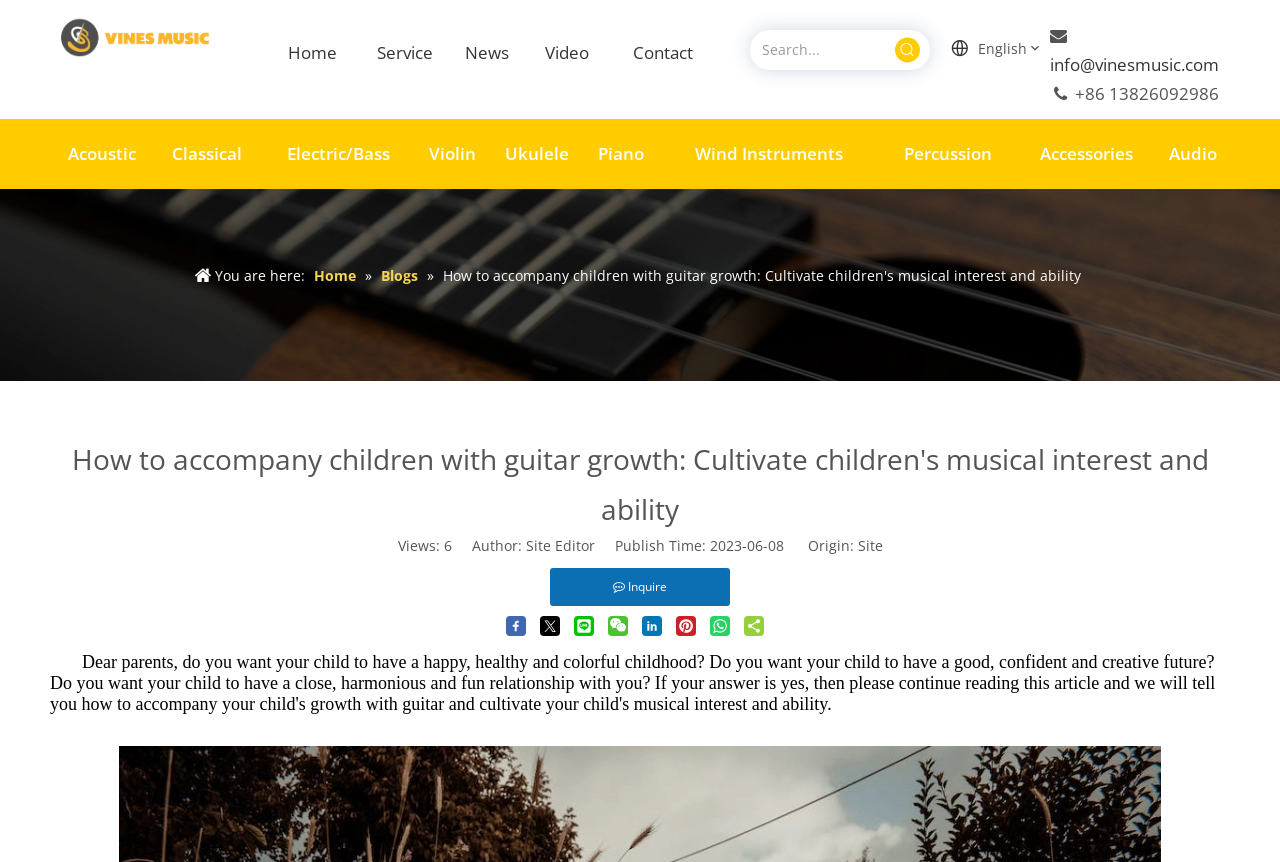What is the name of the music school?
Please look at the screenshot and answer in one word or a short phrase.

Guangzhou Vines Music